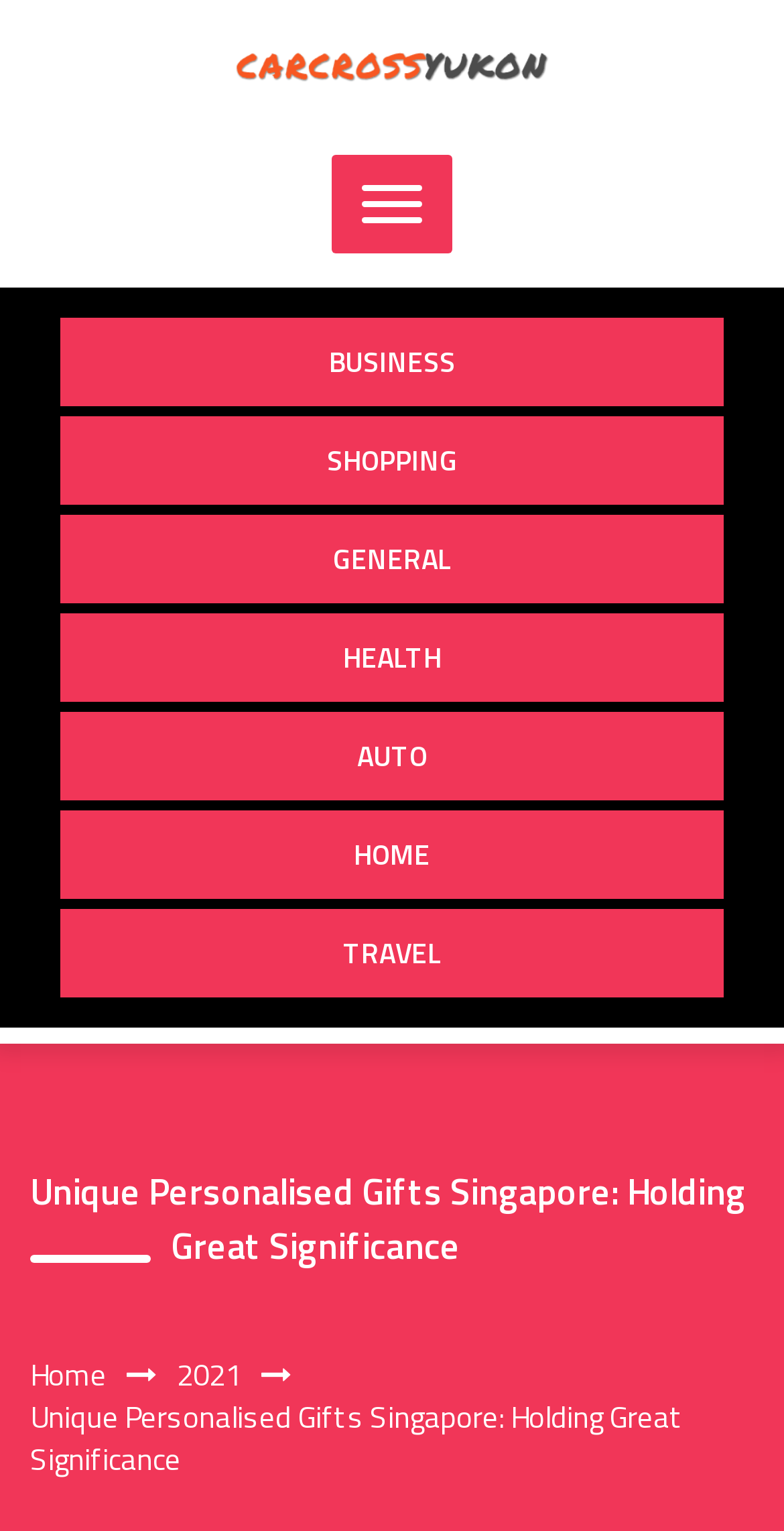Based on the image, provide a detailed response to the question:
How many categories are available?

I counted the number of links under the primary menu, which are BUSINESS, SHOPPING, GENERAL, HEALTH, AUTO, HOME, and TRAVEL, and found that there are 7 categories available.